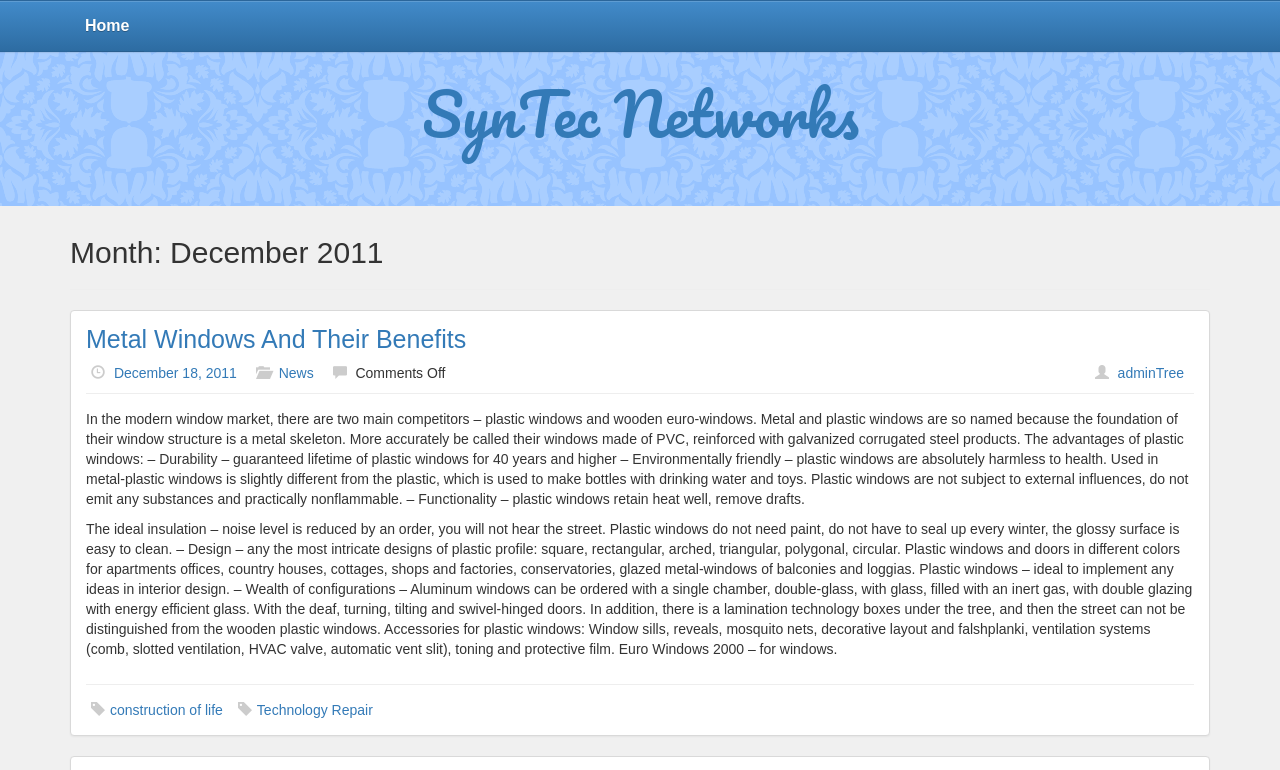Offer a detailed explanation of the webpage layout and contents.

The webpage is about SynTec Networks, with a focus on metal windows and their benefits. At the top, there is a navigation menu with a "Home" link on the left and the website's title "SynTec Networks" on the right. Below the title, there is a heading that indicates the month and year, "Month: December 2011".

The main content of the page is divided into sections by horizontal separators. The first section has a heading "Metal Windows And Their Benefits" with a link to the same title. Below this heading, there are links to specific dates and categories, such as "December 18, 2011" and "News", followed by a "Comments Off" text.

The main article starts below, discussing the advantages of metal and plastic windows. The text is divided into two paragraphs, with the first one explaining the benefits of plastic windows, including durability, environmental friendliness, functionality, and design. The second paragraph continues to describe the features of plastic windows, such as insulation, design options, and configurations.

At the bottom of the page, there are more links to other categories, including "construction of life" and "Technology Repair", separated by another horizontal separator.